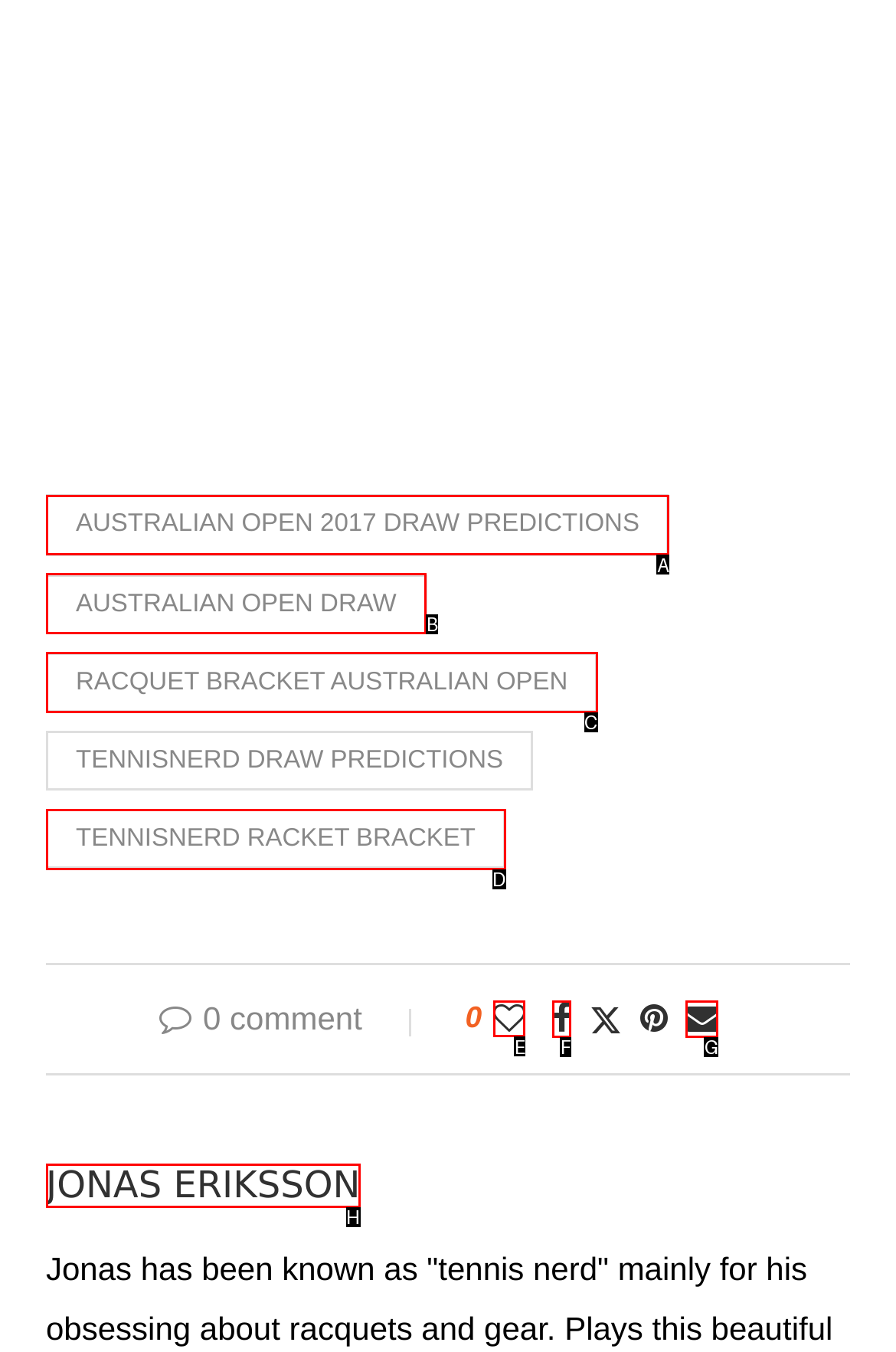Indicate the UI element to click to perform the task: Click the WEATHER link. Reply with the letter corresponding to the chosen element.

None